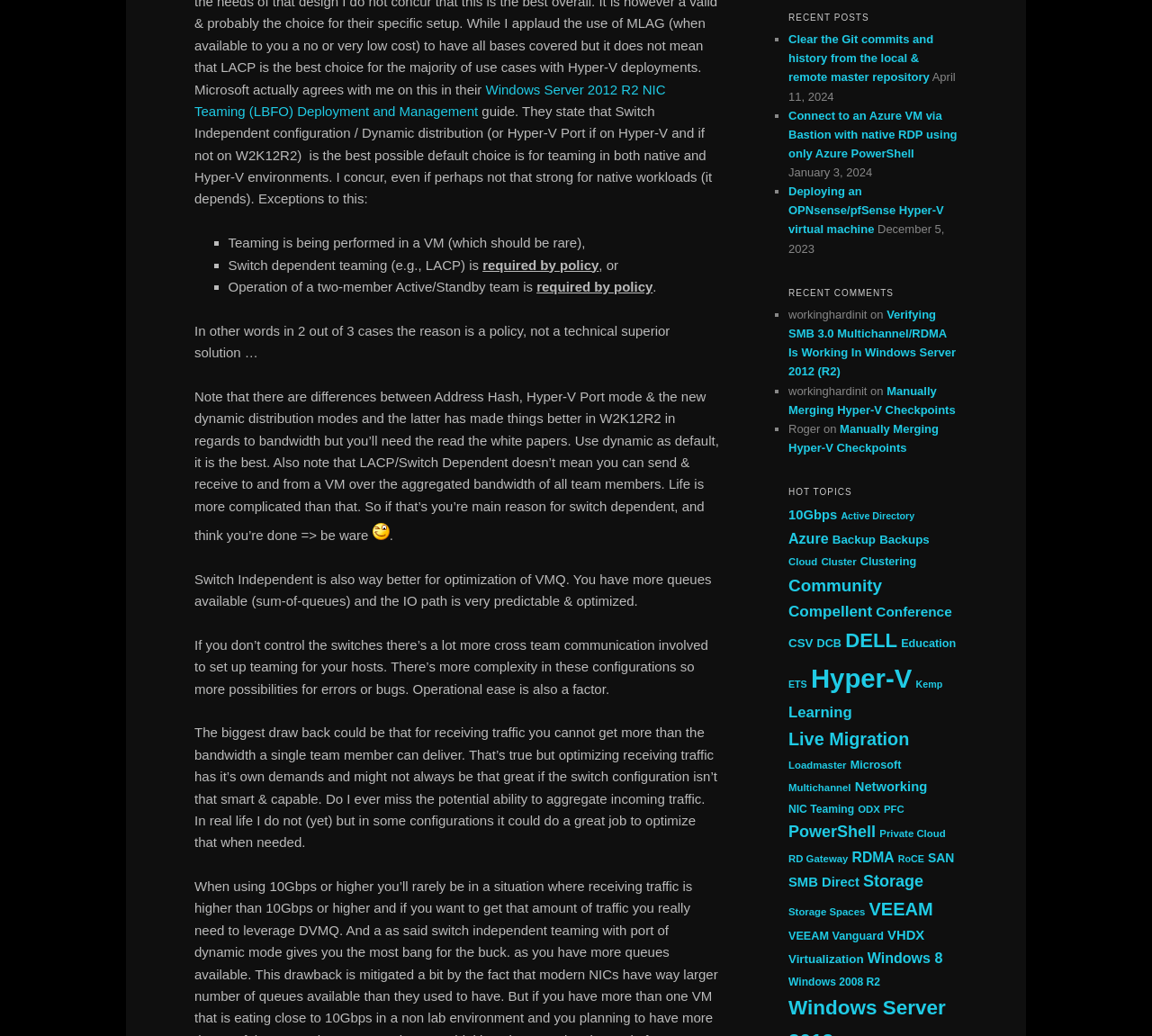Identify the bounding box coordinates necessary to click and complete the given instruction: "Check the recent comment from 'workinghardinit'".

[0.684, 0.297, 0.753, 0.31]